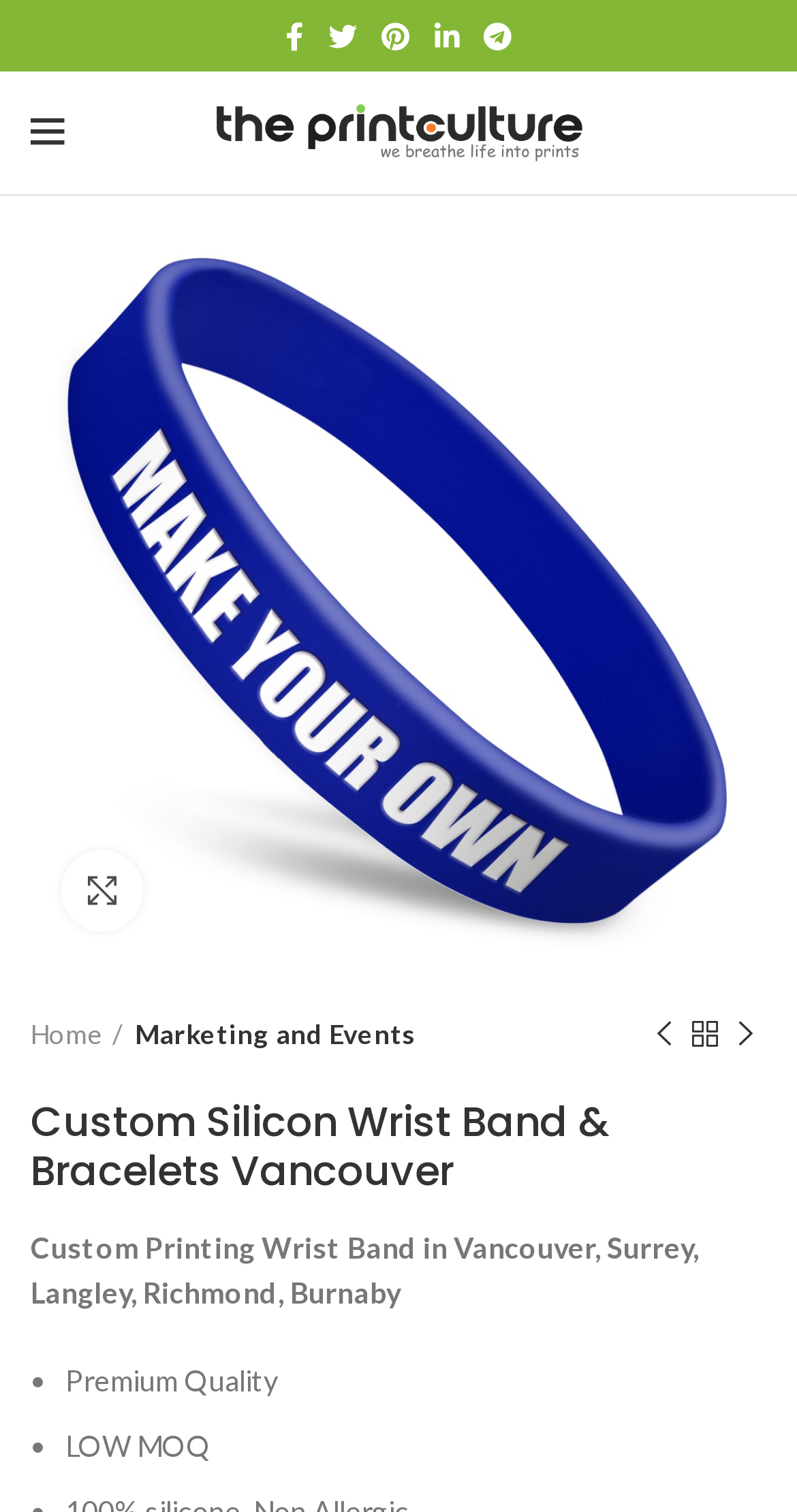Locate the bounding box coordinates of the element to click to perform the following action: 'Click to enlarge'. The coordinates should be given as four float values between 0 and 1, in the form of [left, top, right, bottom].

[0.077, 0.562, 0.179, 0.616]